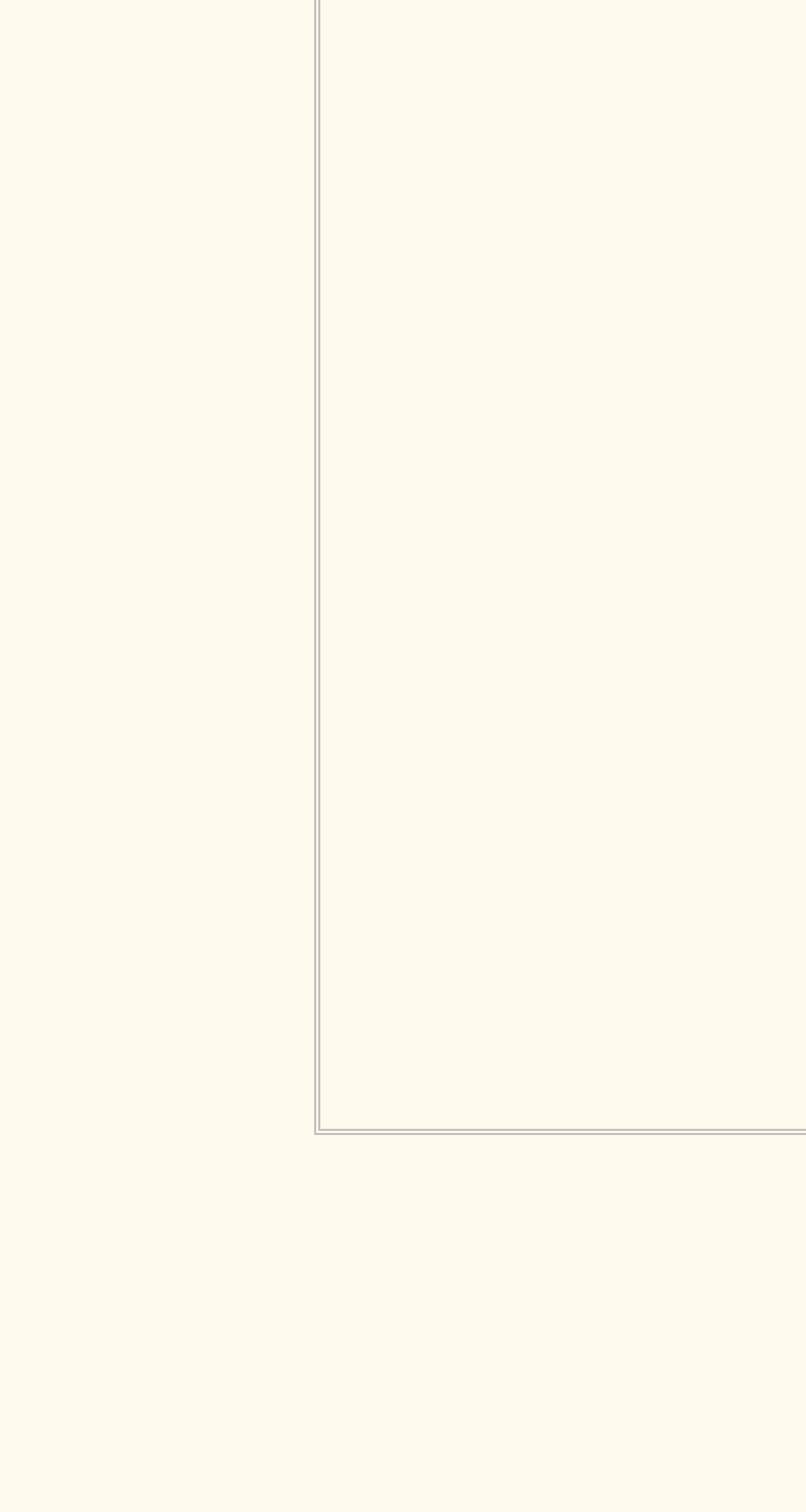Could you find the bounding box coordinates of the clickable area to complete this instruction: "Access Caterpillar Biocontrol"?

[0.39, 0.863, 0.825, 0.883]